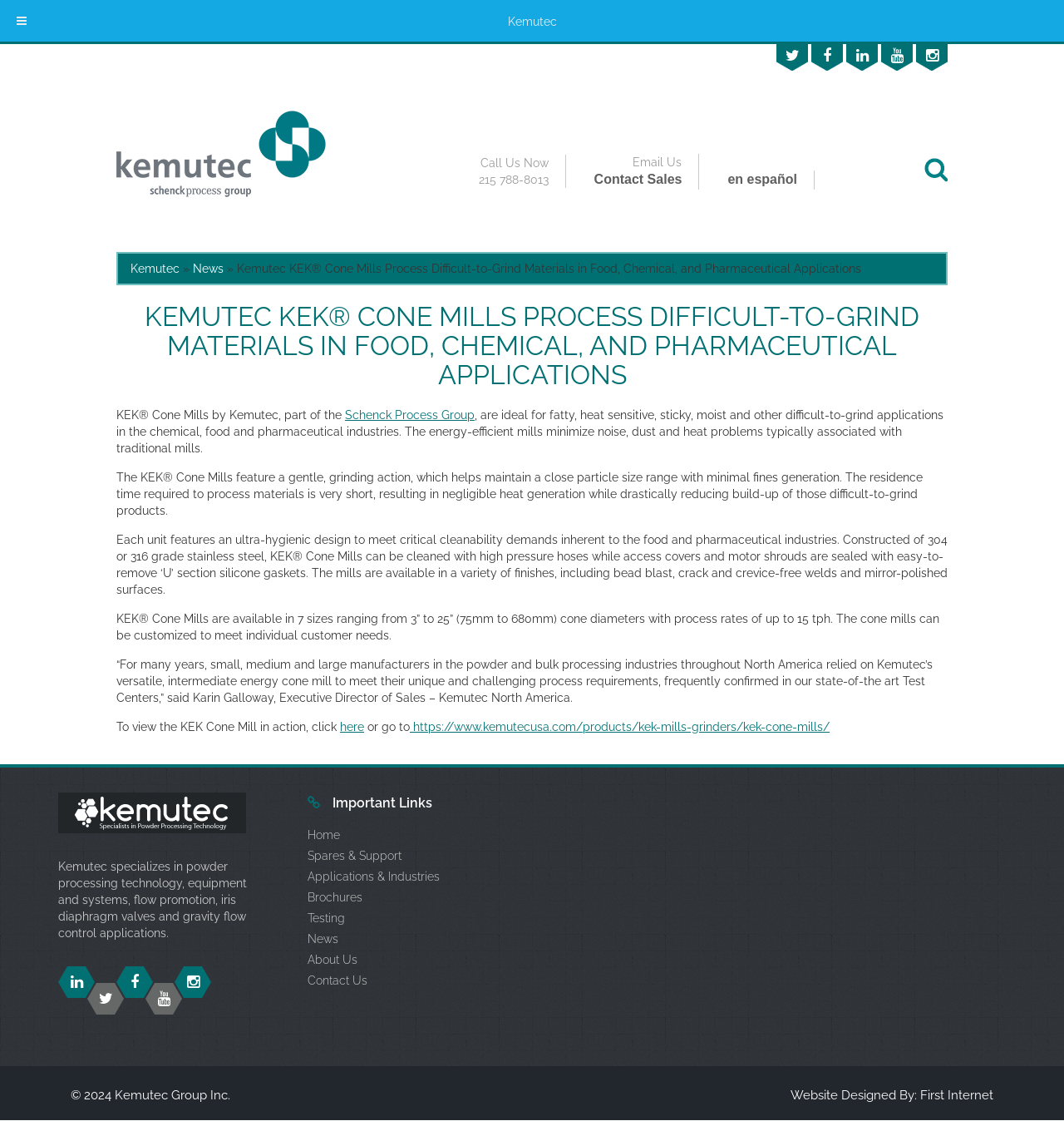Indicate the bounding box coordinates of the element that needs to be clicked to satisfy the following instruction: "Search for something". The coordinates should be four float numbers between 0 and 1, i.e., [left, top, right, bottom].

[0.766, 0.137, 0.891, 0.172]